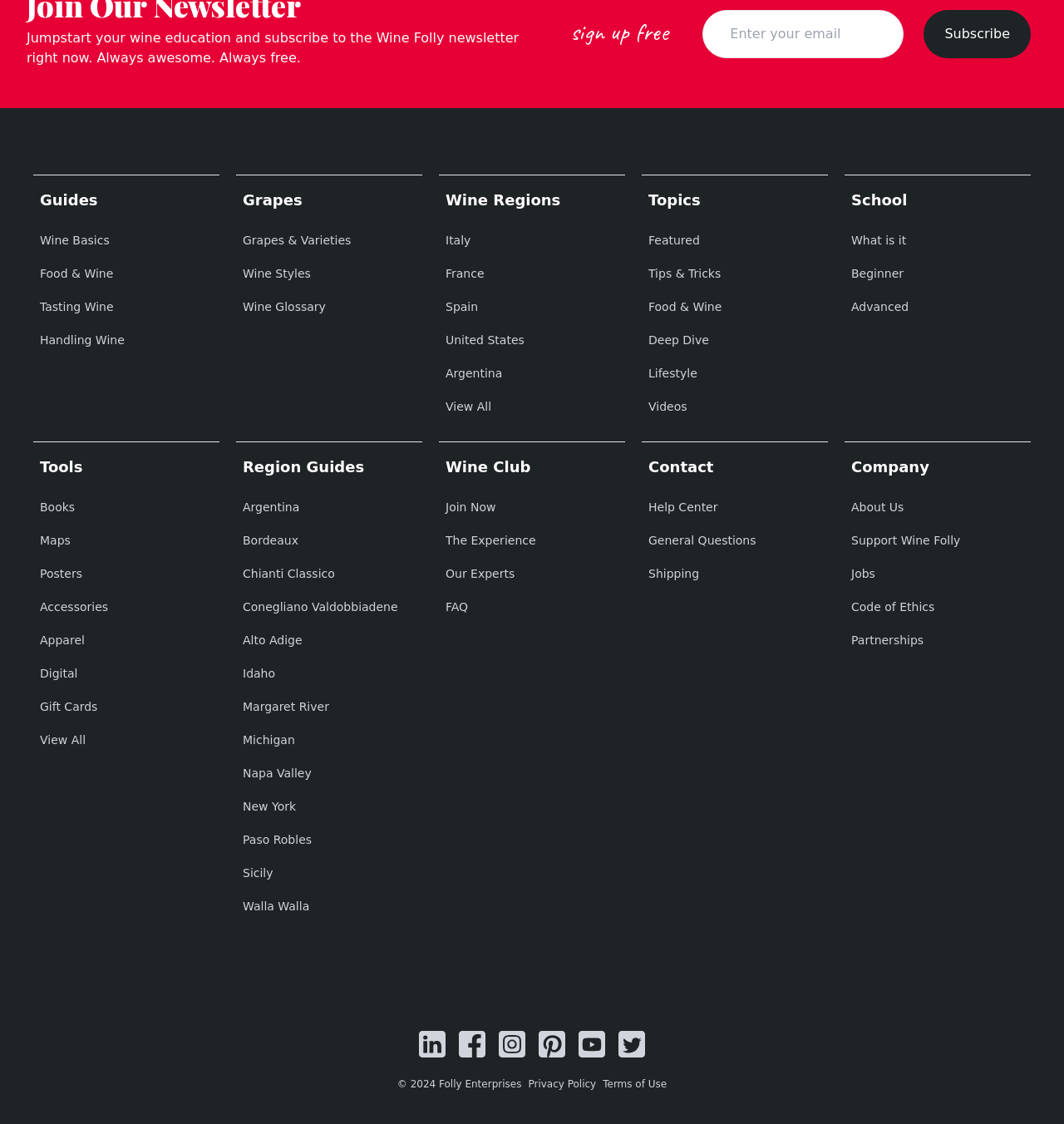Please answer the following question using a single word or phrase: 
How many links are listed under the 'Wine Regions' category?

7